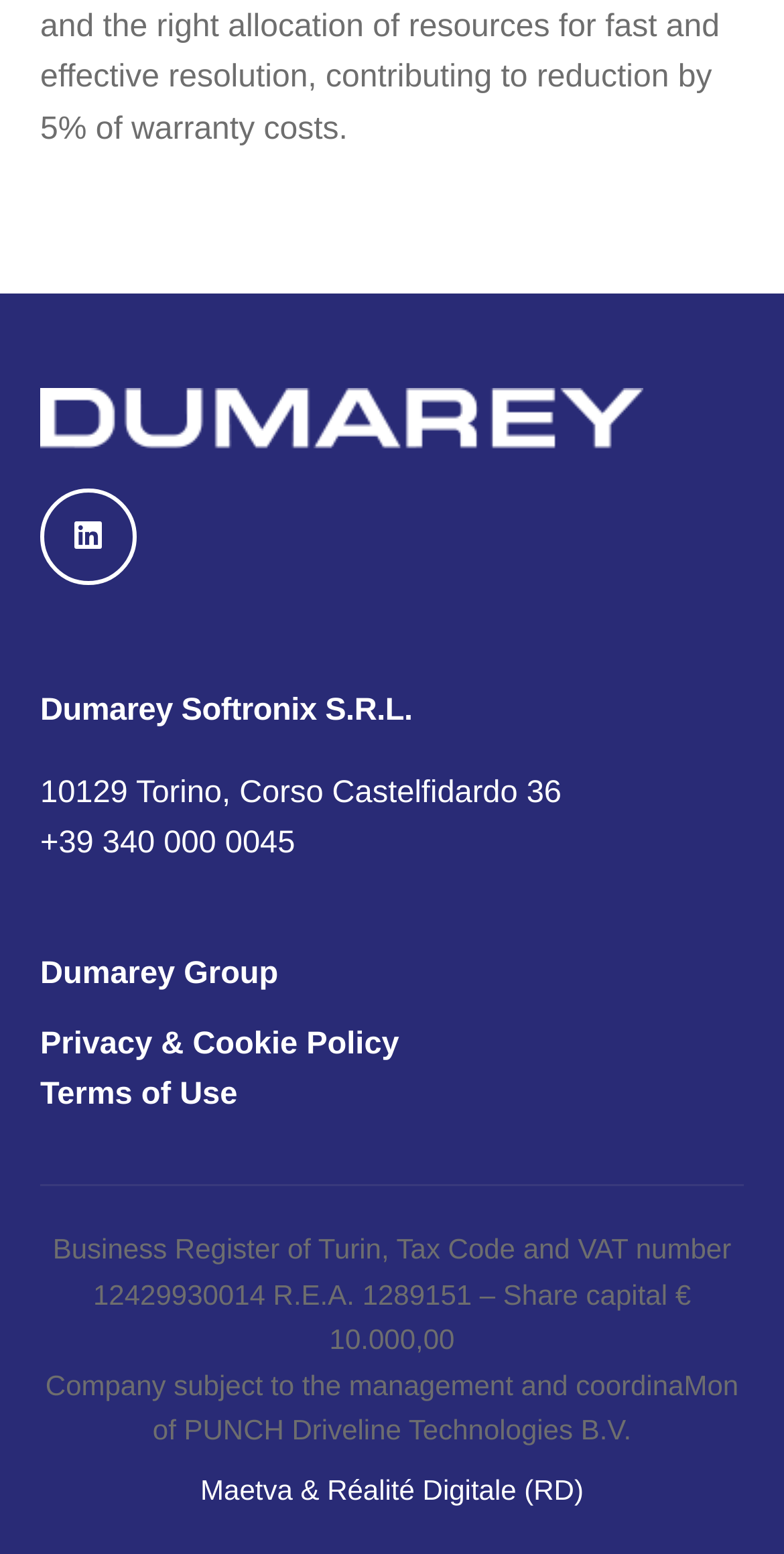Consider the image and give a detailed and elaborate answer to the question: 
What is the company name?

The company name can be found in the heading element, which is located at the top of the webpage, with a bounding box coordinate of [0.051, 0.441, 0.949, 0.474]. The text content of this element is 'Dumarey Softronix S.R.L.'.